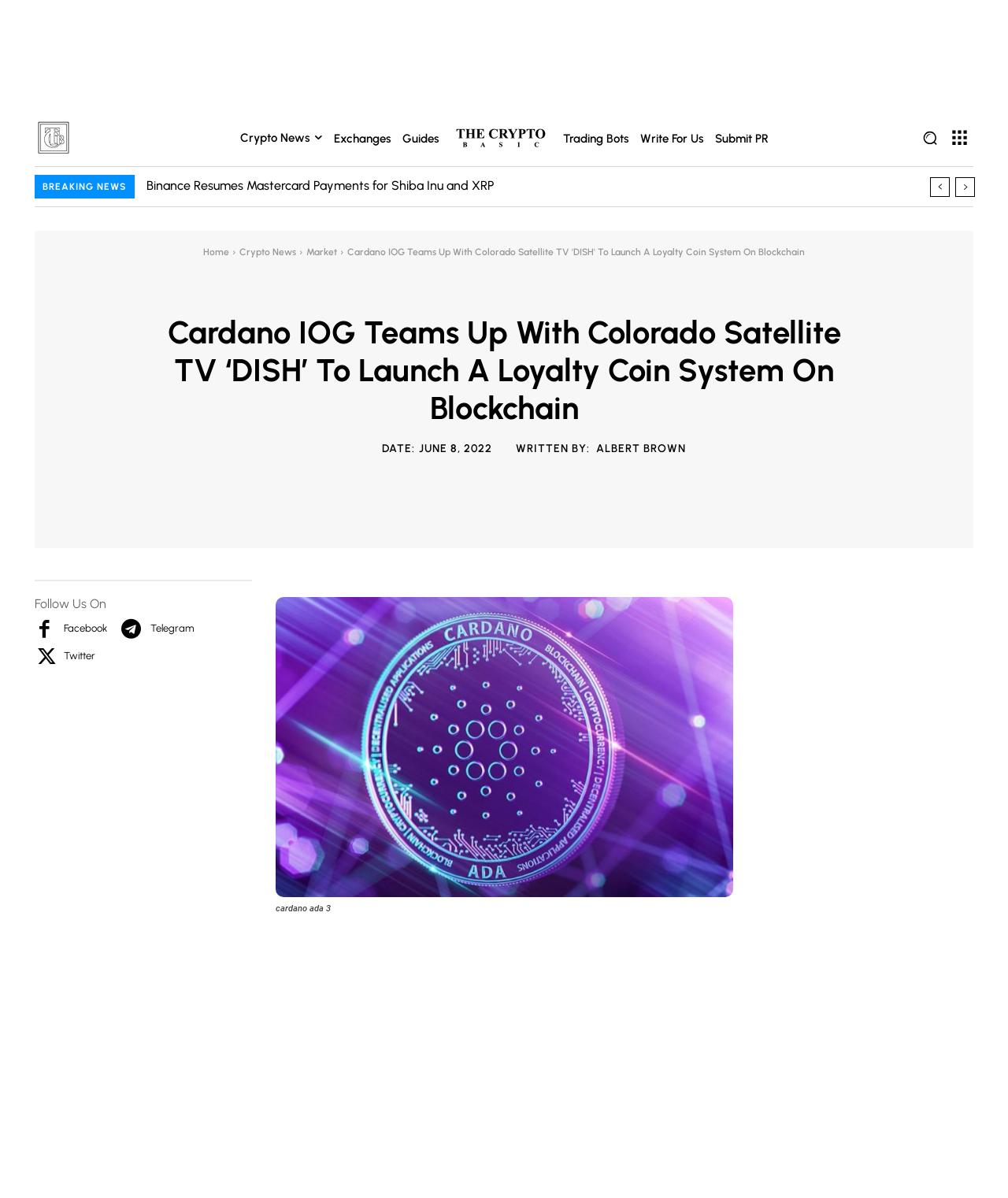Please determine the bounding box coordinates of the element's region to click in order to carry out the following instruction: "Visit the 'Crypto News' page". The coordinates should be four float numbers between 0 and 1, i.e., [left, top, right, bottom].

[0.238, 0.109, 0.319, 0.122]